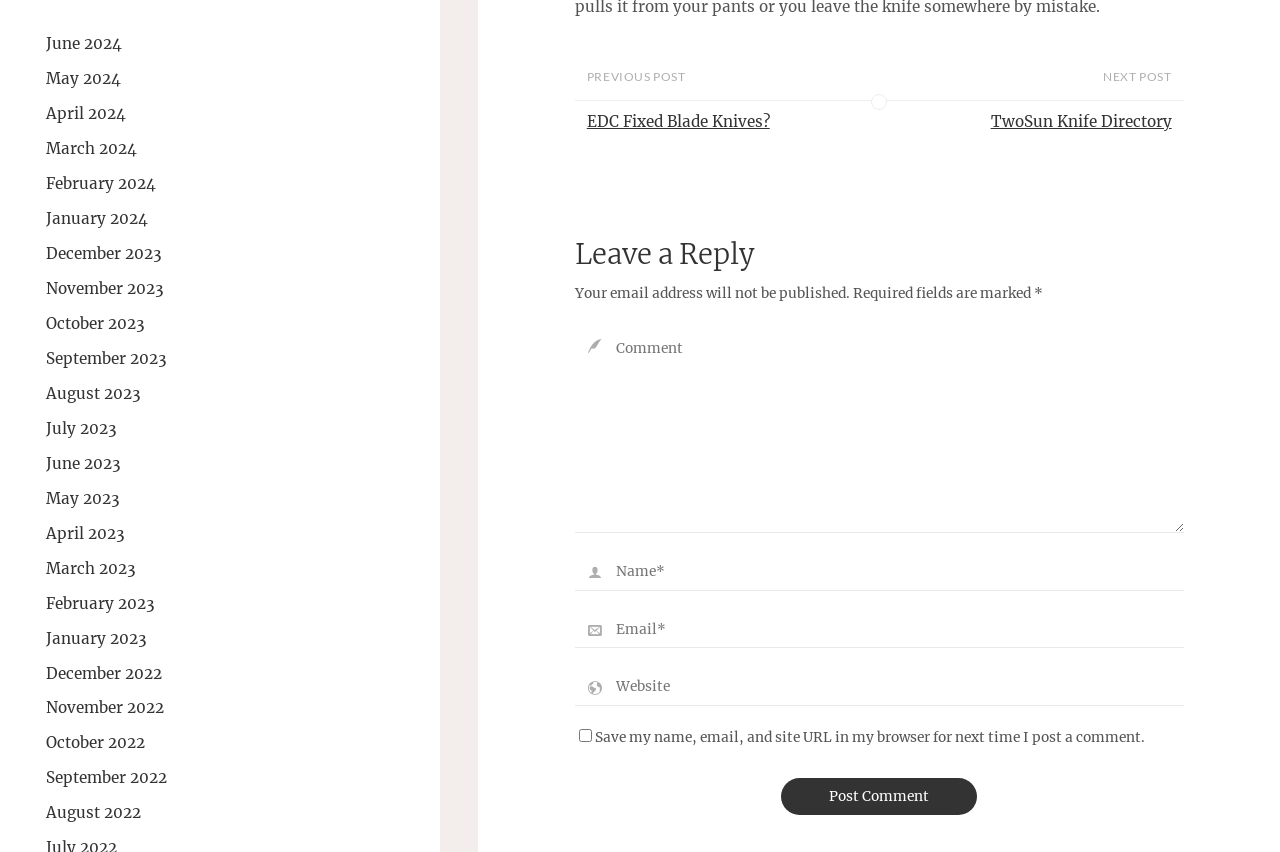What is the previous post about?
Answer the question with a single word or phrase by looking at the picture.

EDC Fixed Blade Knives